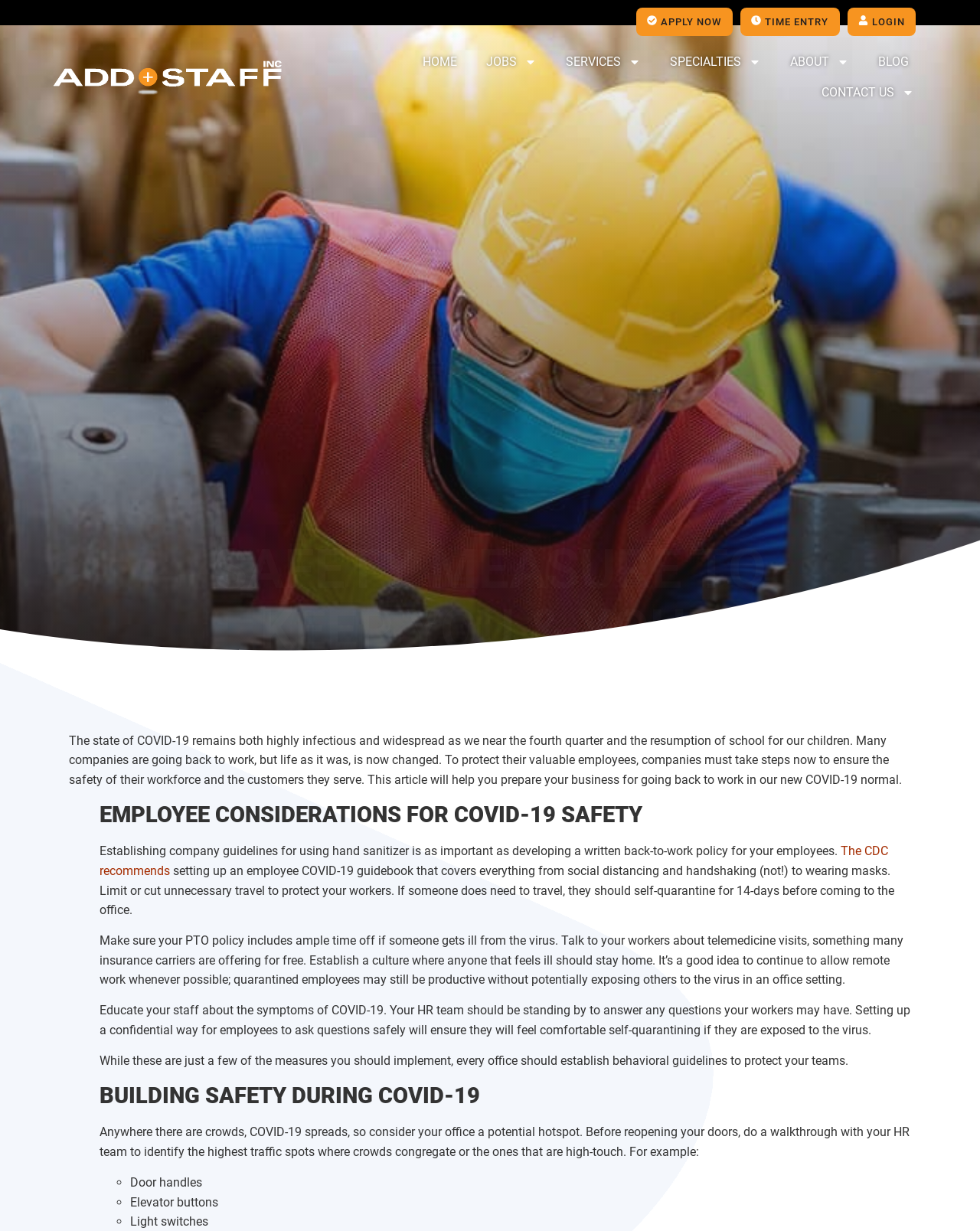Determine the bounding box coordinates for the clickable element required to fulfill the instruction: "Click LOGIN". Provide the coordinates as four float numbers between 0 and 1, i.e., [left, top, right, bottom].

[0.864, 0.006, 0.934, 0.029]